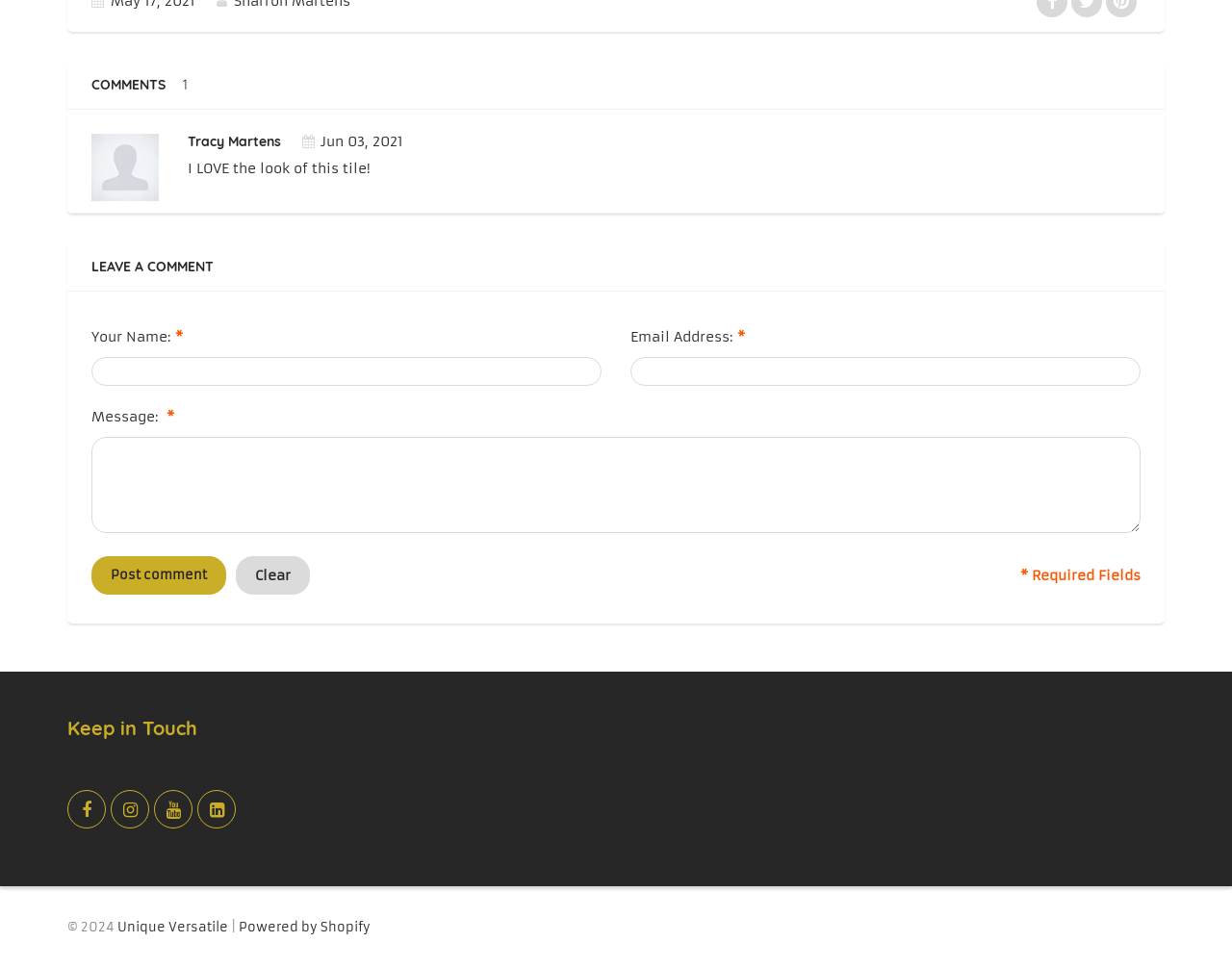Provide your answer in one word or a succinct phrase for the question: 
What is the copyright year of the website?

2024